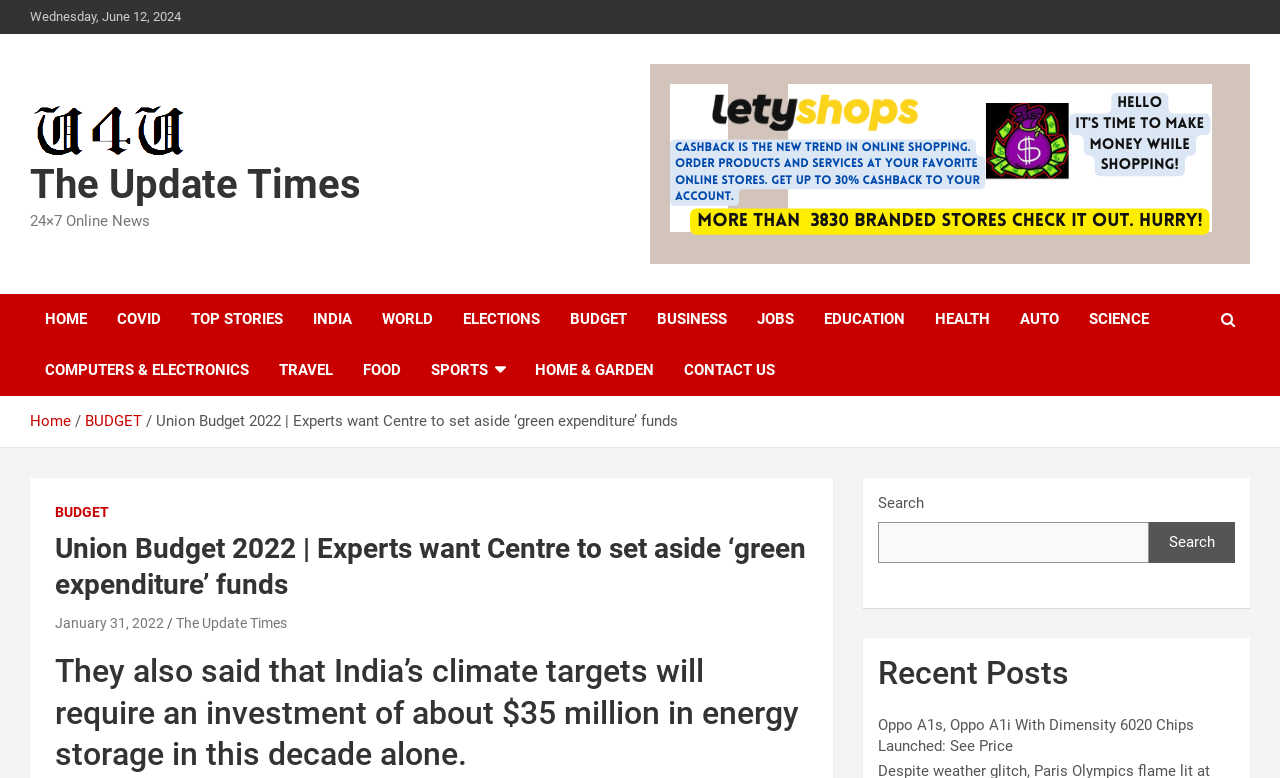Extract the primary header of the webpage and generate its text.

Union Budget 2022 | Experts want Centre to set aside ‘green expenditure’ funds